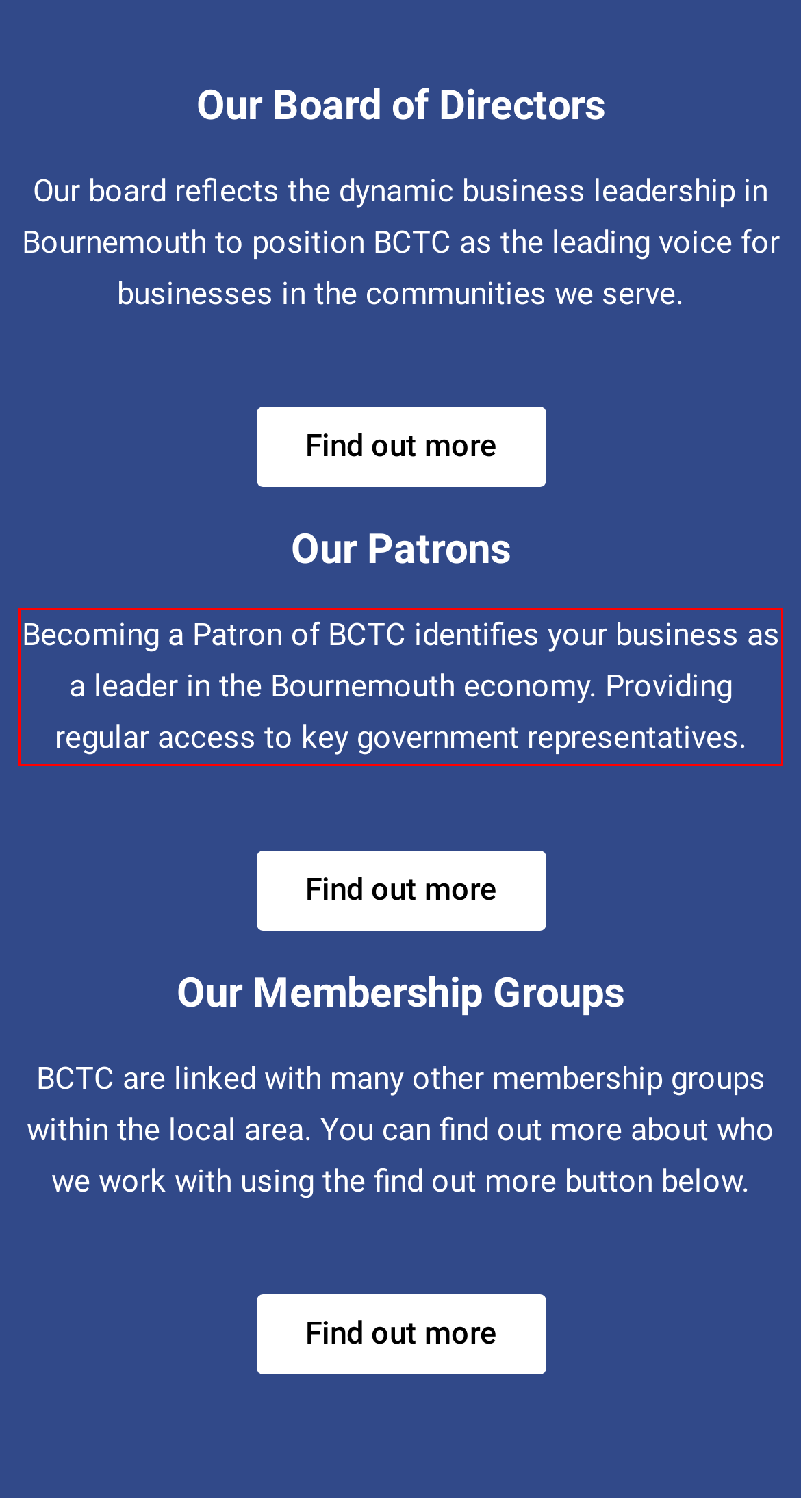Review the webpage screenshot provided, and perform OCR to extract the text from the red bounding box.

Becoming a Patron of BCTC identifies your business as a leader in the Bournemouth economy. Providing regular access to key government representatives.